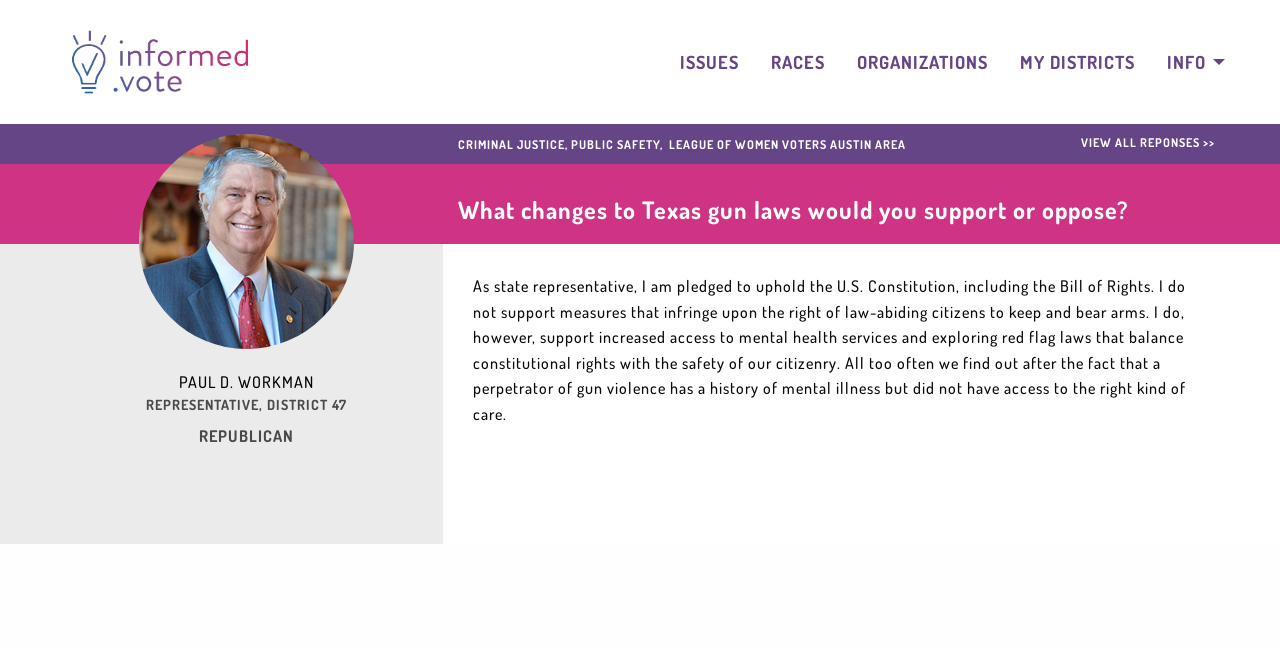Specify the bounding box coordinates of the area that needs to be clicked to achieve the following instruction: "Check the Privacy Policy".

None